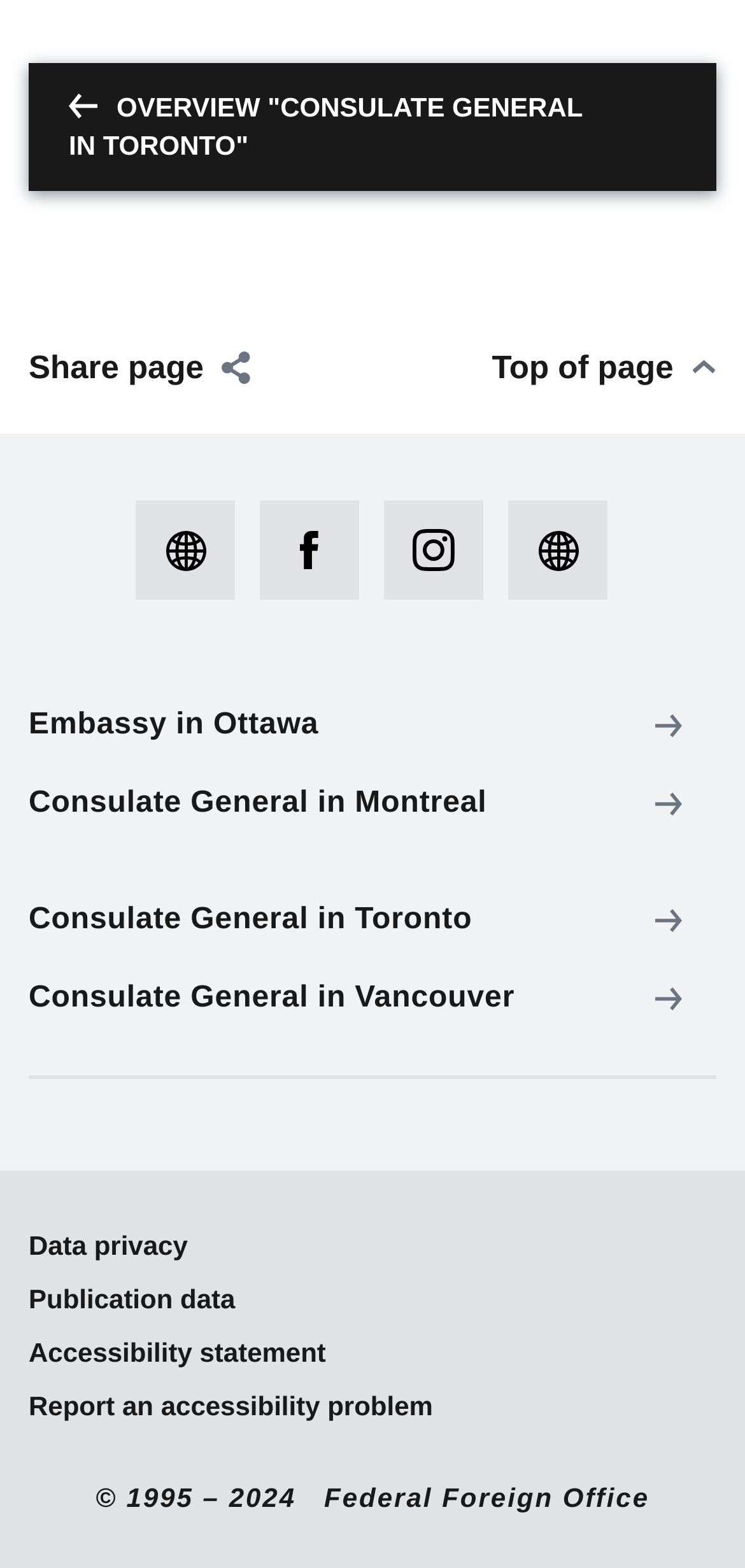Extract the bounding box coordinates for the UI element described as: "Embassy in Ottawa".

[0.015, 0.438, 0.962, 0.488]